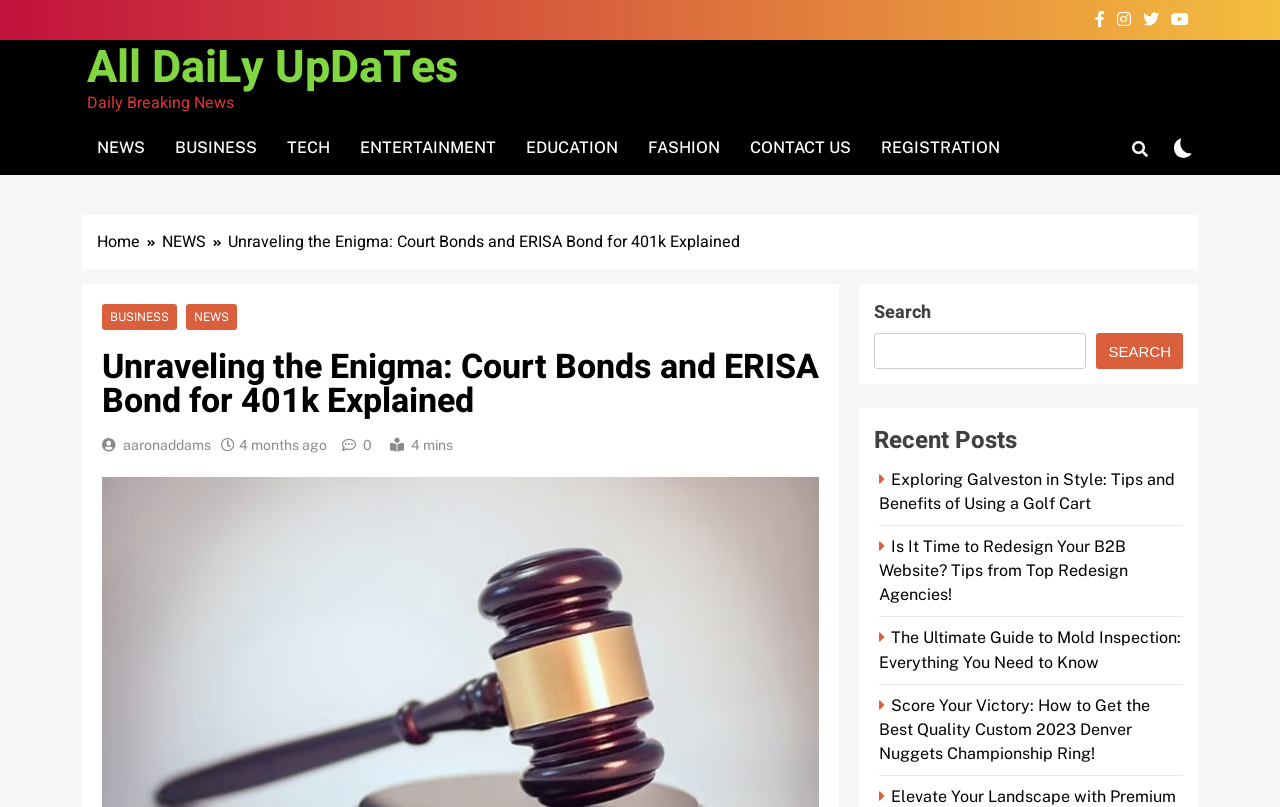Please provide a comprehensive answer to the question below using the information from the image: What is the category of the article 'Unraveling the Enigma: Court Bonds and ERISA Bond for 401k Explained'?

The article 'Unraveling the Enigma: Court Bonds and ERISA Bond for 401k Explained' is categorized under BUSINESS, which can be inferred from the breadcrumb navigation where the link 'BUSINESS' is present.